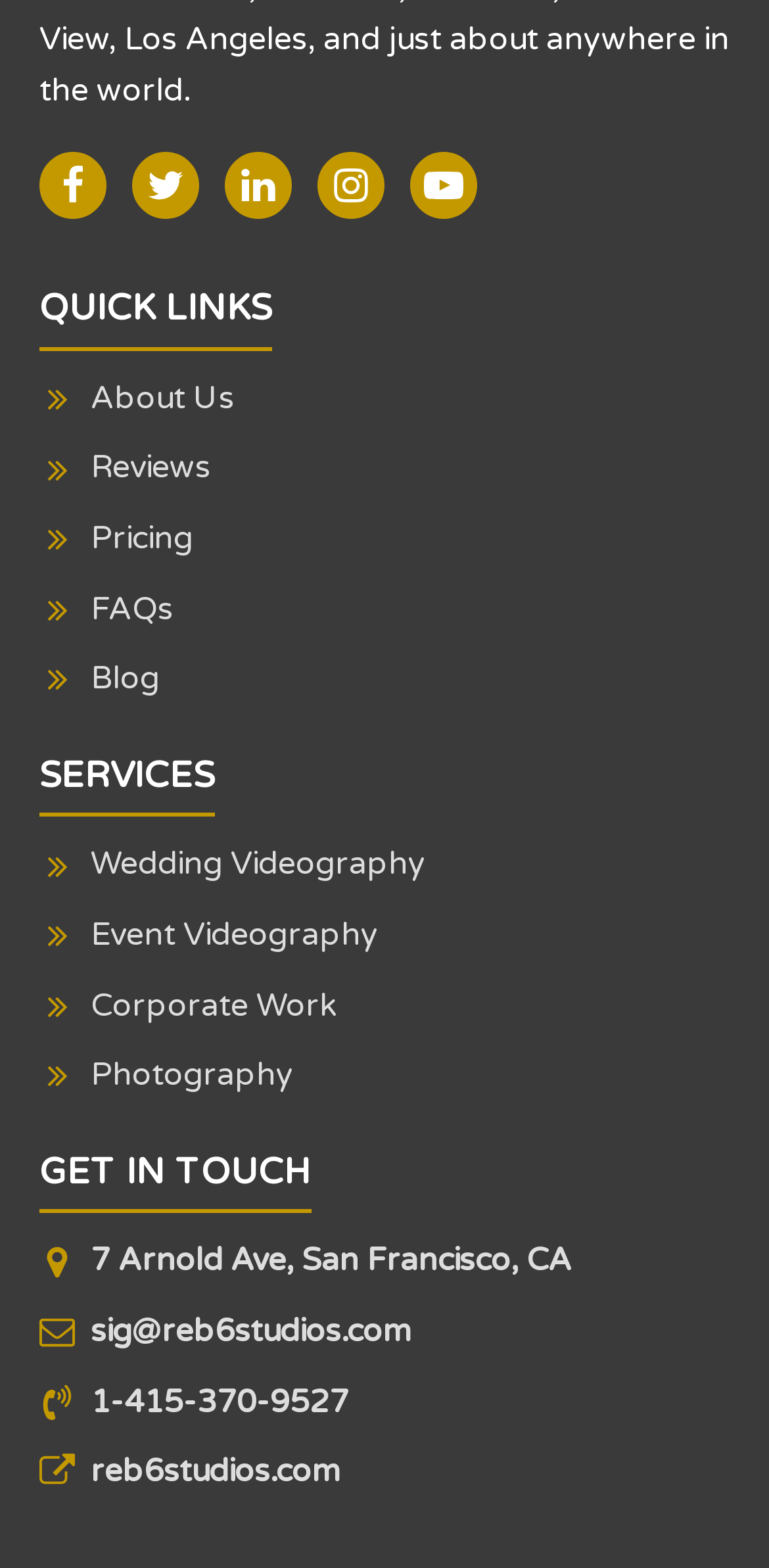Please identify the bounding box coordinates of the element's region that needs to be clicked to fulfill the following instruction: "Click on the Facebook link". The bounding box coordinates should consist of four float numbers between 0 and 1, i.e., [left, top, right, bottom].

[0.051, 0.097, 0.138, 0.14]